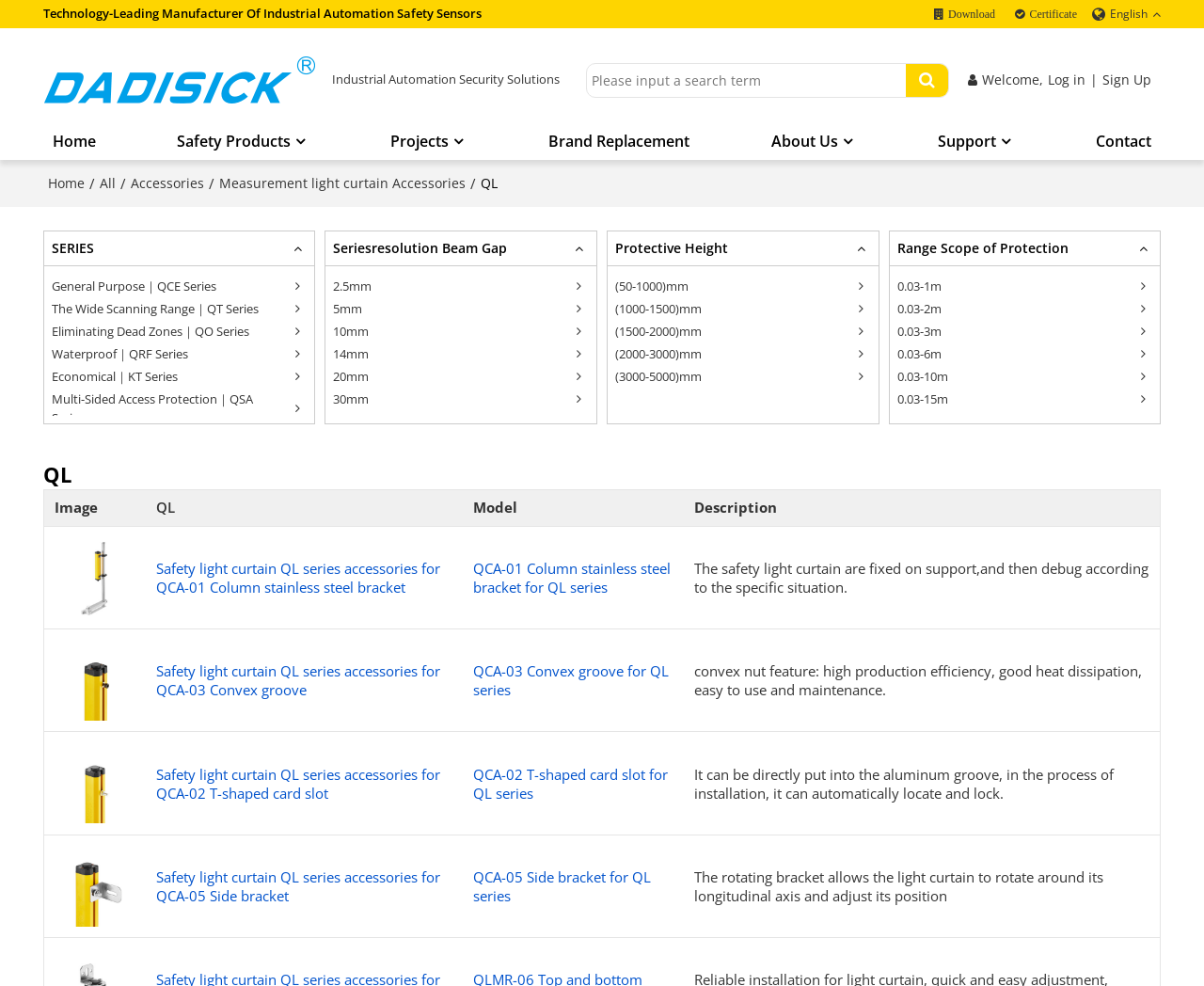Answer the question using only one word or a concise phrase: How many product series are listed?

9